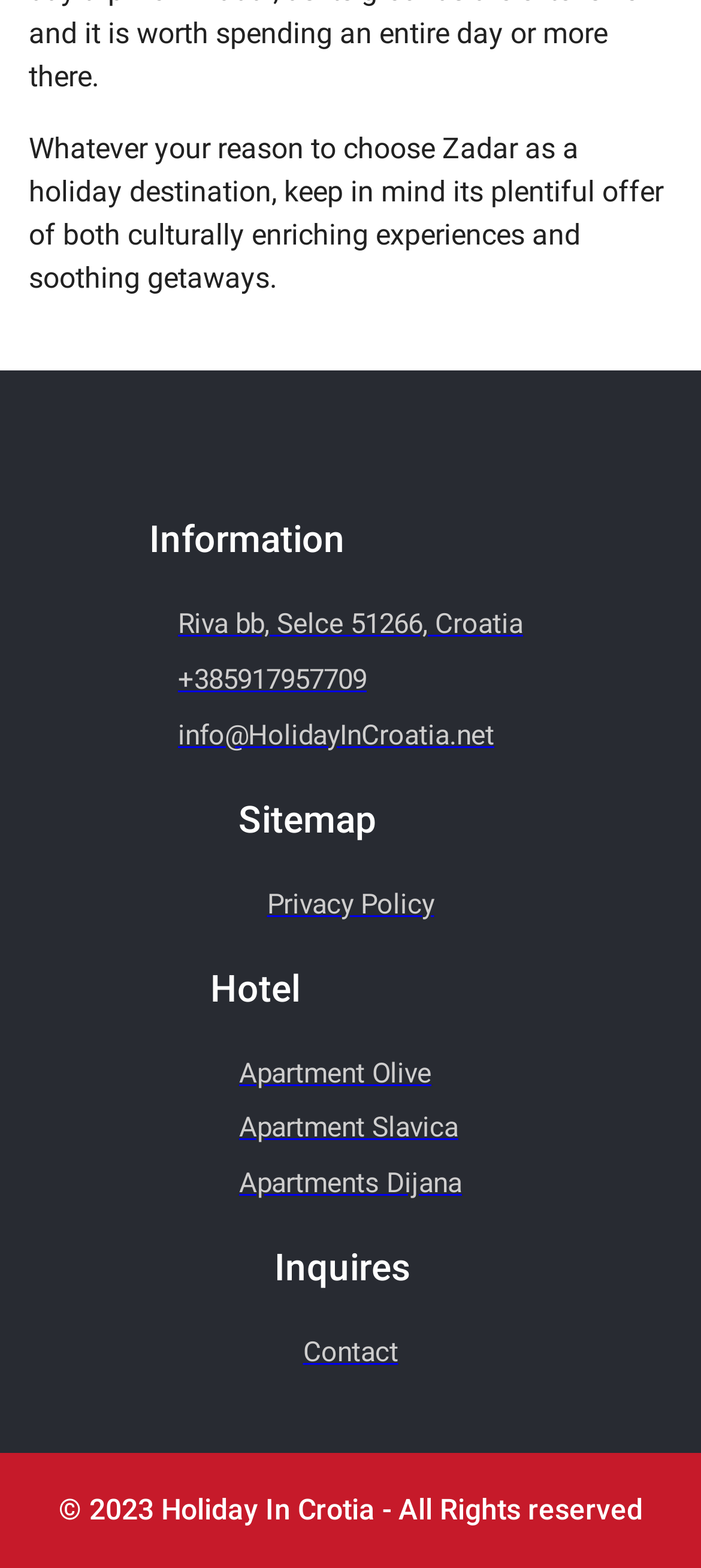What is the location of the holiday destination?
Analyze the image and deliver a detailed answer to the question.

I found the answer by looking at the link element with the text 'Riva bb, Selce 51266, Croatia' which suggests that the holiday destination is located in Selce, Croatia.